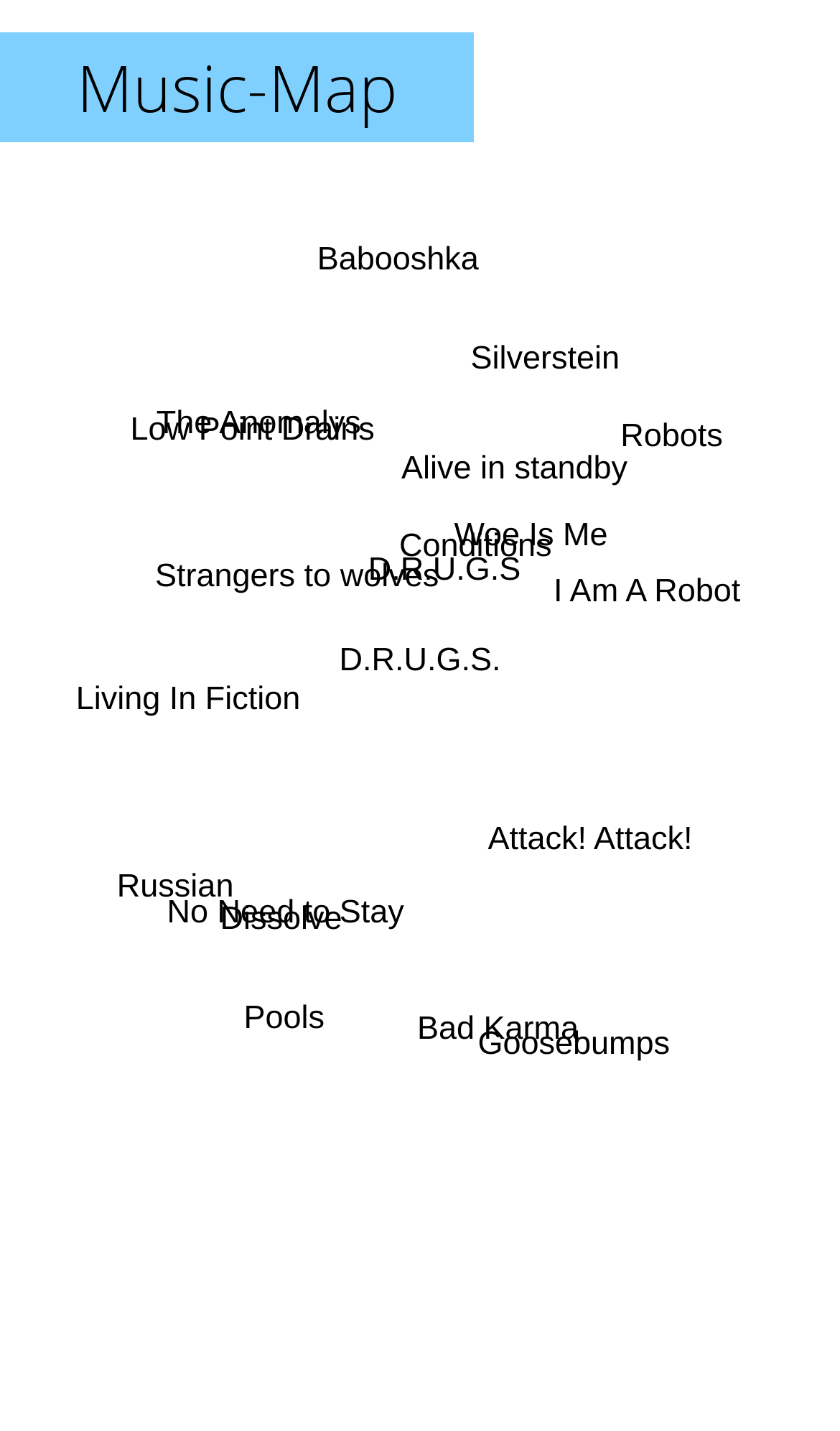Specify the bounding box coordinates of the region I need to click to perform the following instruction: "Click on the Music-Map link". The coordinates must be four float numbers in the range of 0 to 1, i.e., [left, top, right, bottom].

[0.0, 0.022, 0.564, 0.099]